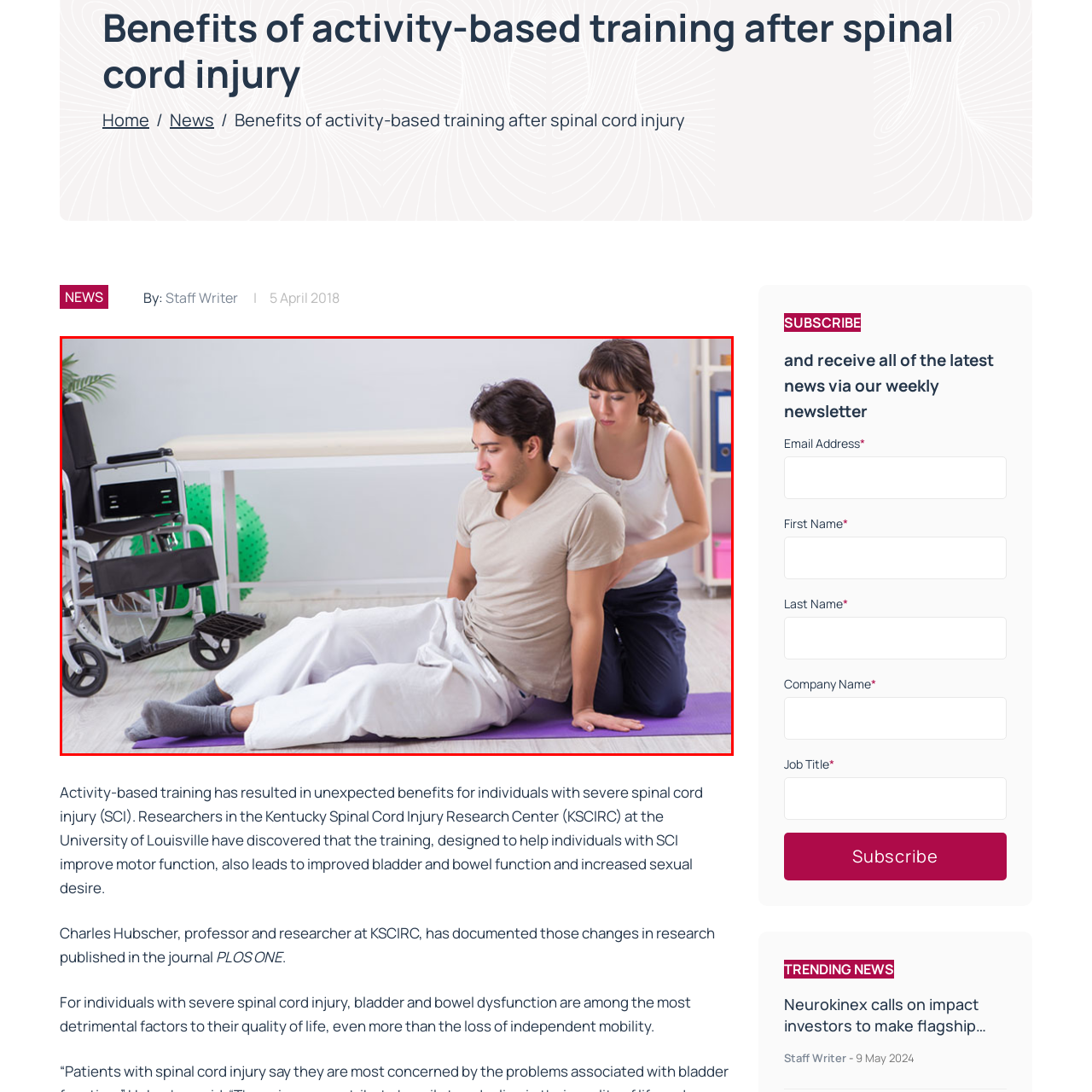What is in the background of the image?
Check the image encapsulated by the red bounding box and answer the question comprehensively.

In the background of the image, a wheelchair and therapeutic equipment are visible, emphasizing the specialized environment designed for rehabilitation and highlighting the commitment to enhancing the quality of life for individuals facing mobility challenges.